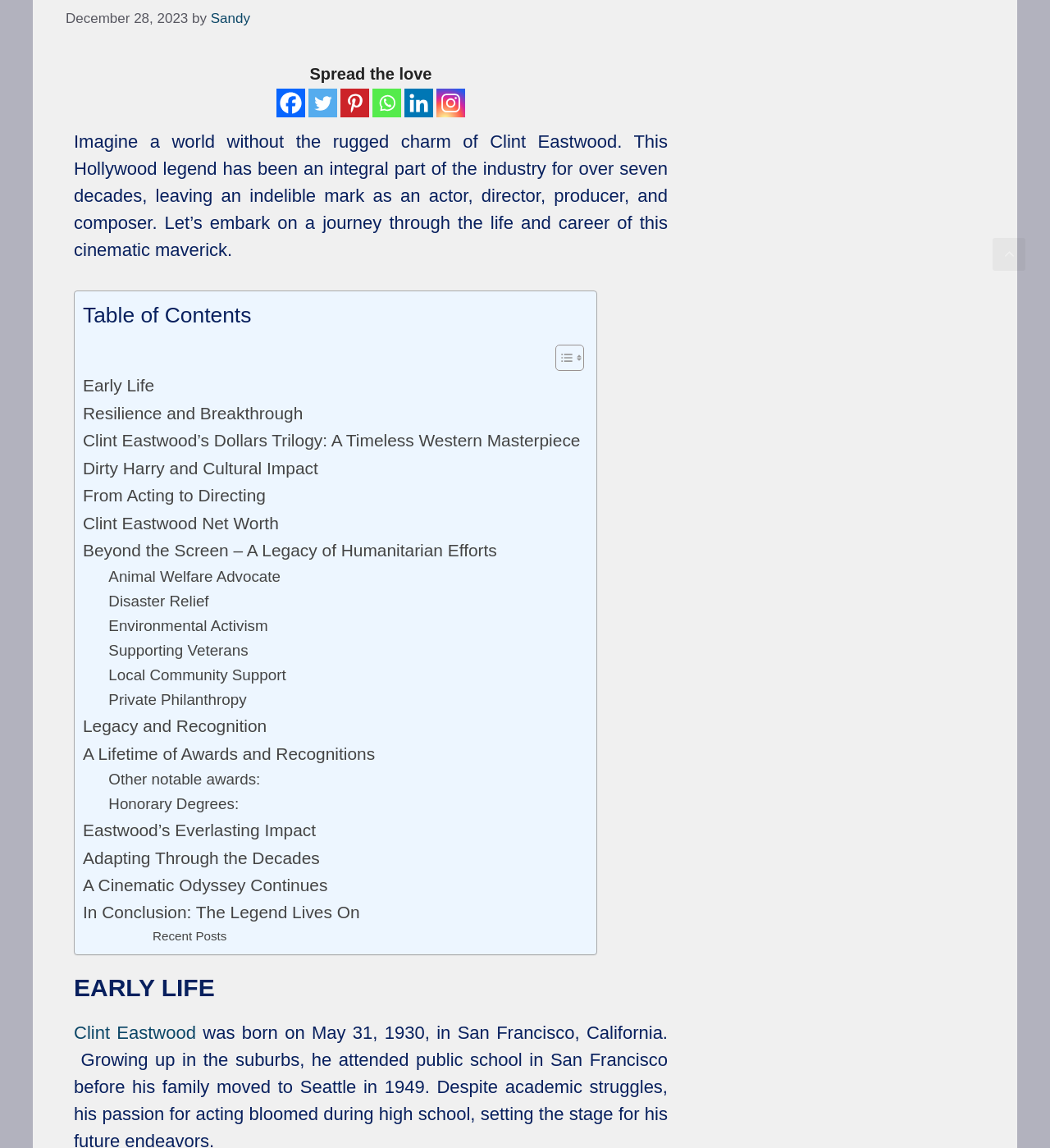Who is the author of the article?
Answer the question with as much detail as possible.

The author of the article is mentioned in the top section of the webpage, where it says 'by Sandy'.